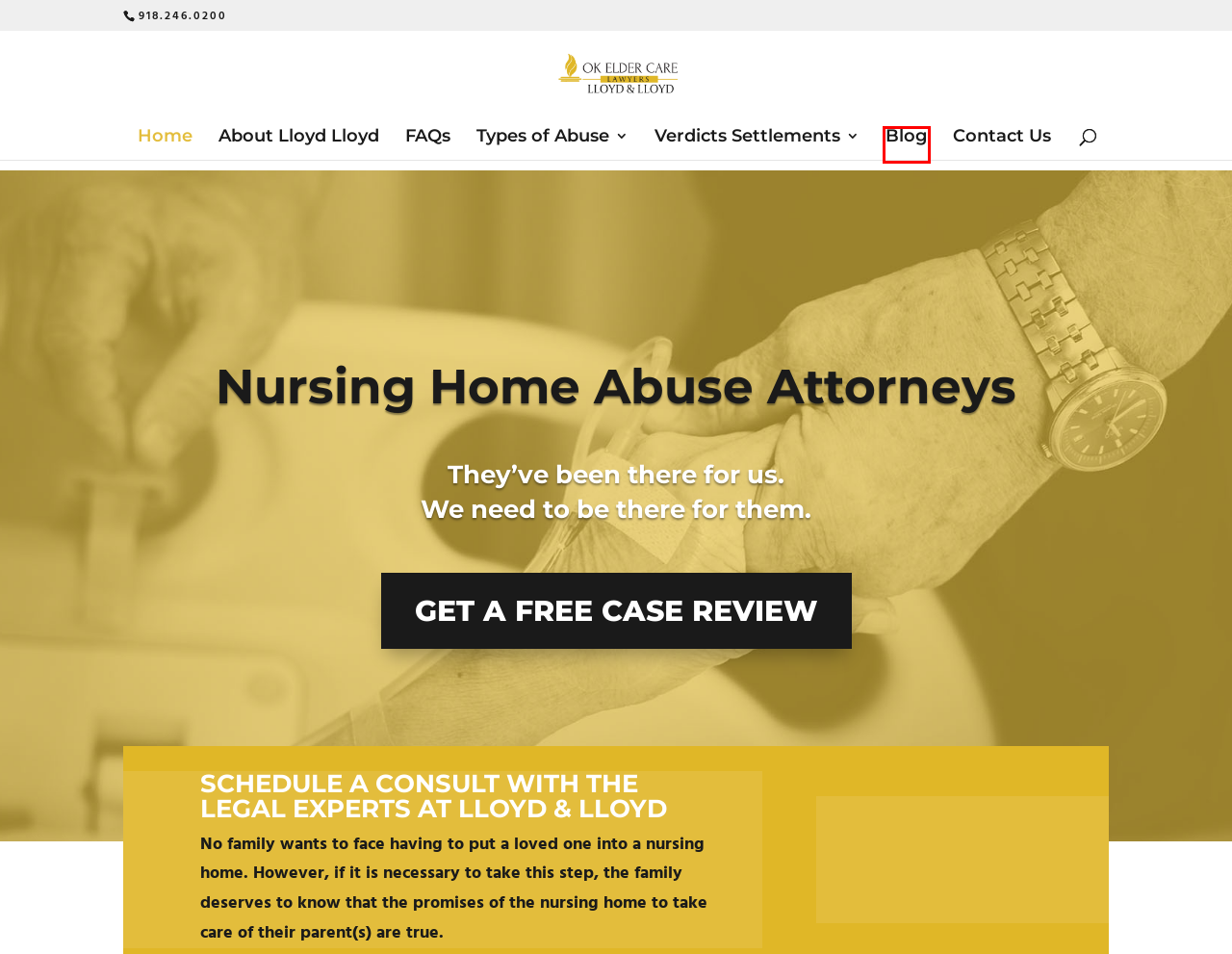You’re provided with a screenshot of a webpage that has a red bounding box around an element. Choose the best matching webpage description for the new page after clicking the element in the red box. The options are:
A. Verdicts settlements | OK Elder Care
B. Nursing Home Bed sores | OK Elder Care Lawyers
C. FAQs | OK Elder Care
D. Contact Us | OK Elder Care
E. Neglect & Abandonment | OK Elder Care
F. What Bedsores Are and How to Treat Them | OK Elder Care
G. Blog | OK Elder Care
H. About Lloyd and Lloyd Lawyers | OK Elder Care

G